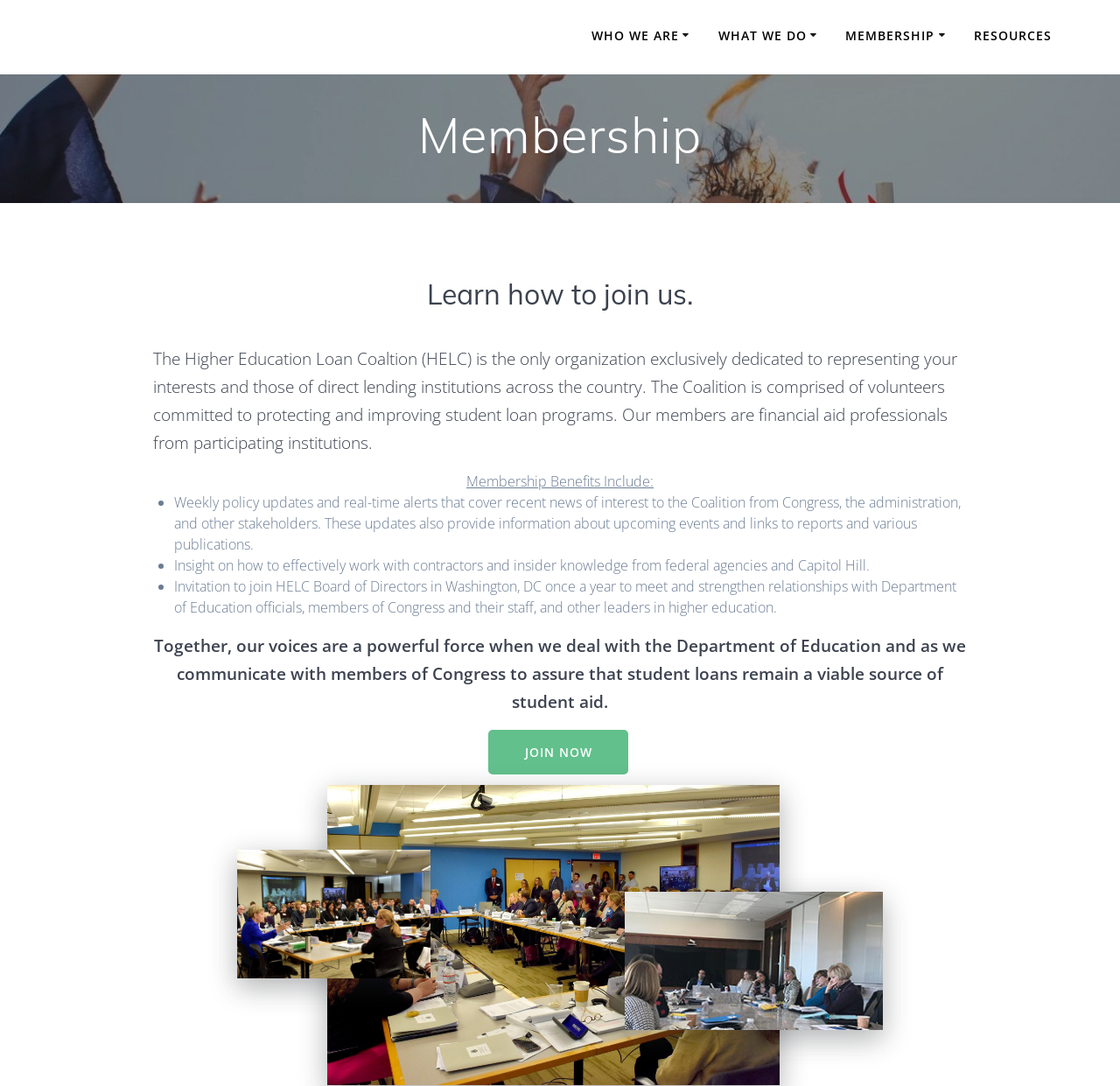Pinpoint the bounding box coordinates of the area that must be clicked to complete this instruction: "Click on the 'WHO WE ARE' link".

[0.528, 0.024, 0.62, 0.044]